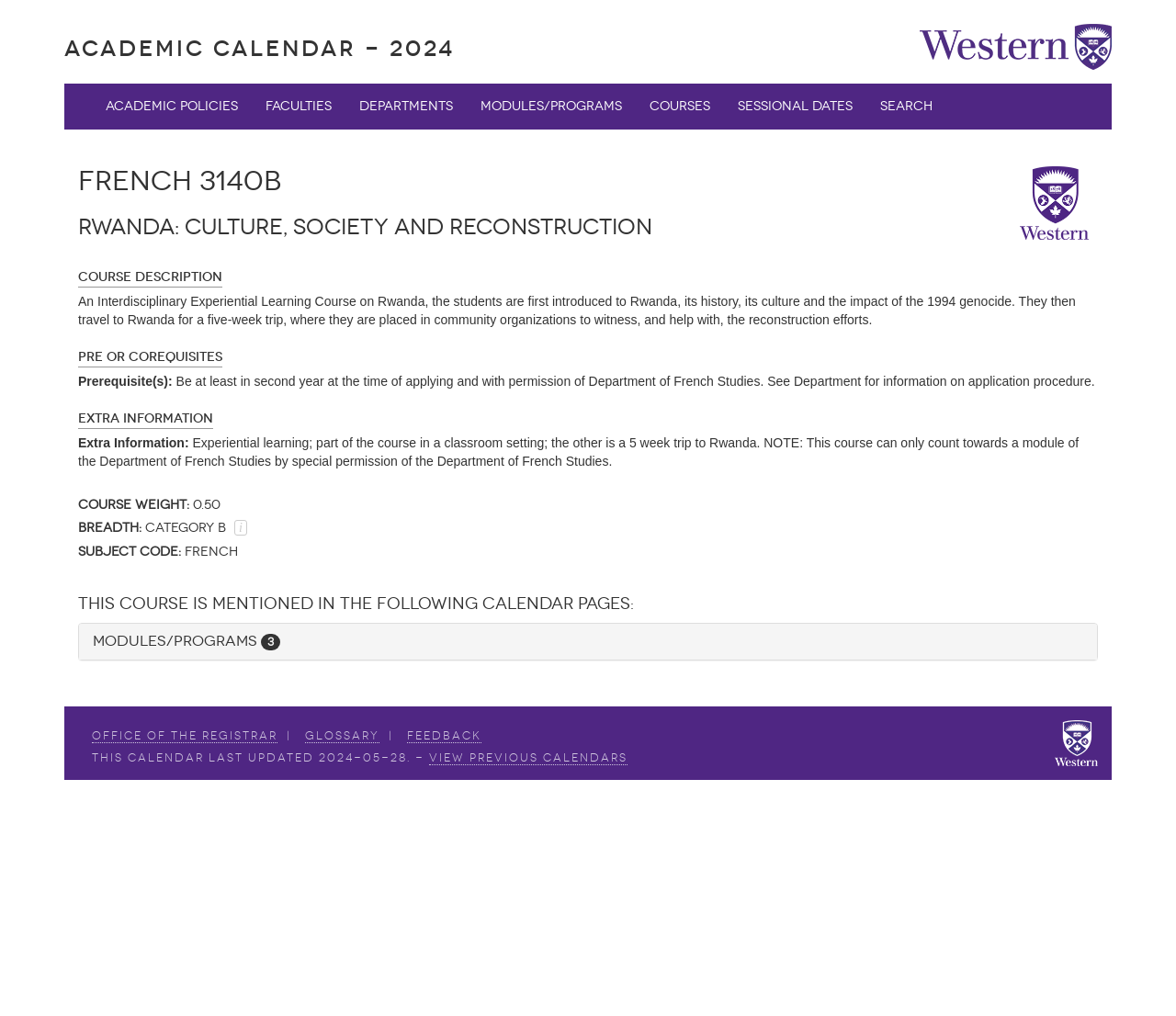Analyze and describe the webpage in a detailed narrative.

The webpage is an academic calendar for Western University, specifically for the year 2024. At the top, there is a heading "Academic Calendar - 2024" with a link to the same title. To the right of this heading, there is a Western University logo image. 

Below the heading, there are several links to different sections, including "Academic Policies", "Faculties", "Departments", "Modules/Programs", "Courses", "Sessional Dates", and "Search". These links are arranged horizontally and are evenly spaced.

Further down the page, there is an image of the Western Main Campus. Below this image, there are two course descriptions, one for "French 3140B" and another for "RWANDA: CULTURE, SOCIETY AND RECONSTRUCTION". The course descriptions include details such as course weights, breadth, subject codes, and prerequisites.

To the right of the course descriptions, there is a tab list with multiple tabs, including "Modules/Programs 3". The tab list is horizontal and has multiple tabs that can be selected. 

At the bottom of the page, there are several links and buttons, including links to the "Office of the Registrar", "Glossary", and "Feedback", as well as a button to view previous calendars. There is also a Western University logo image at the bottom right corner of the page.